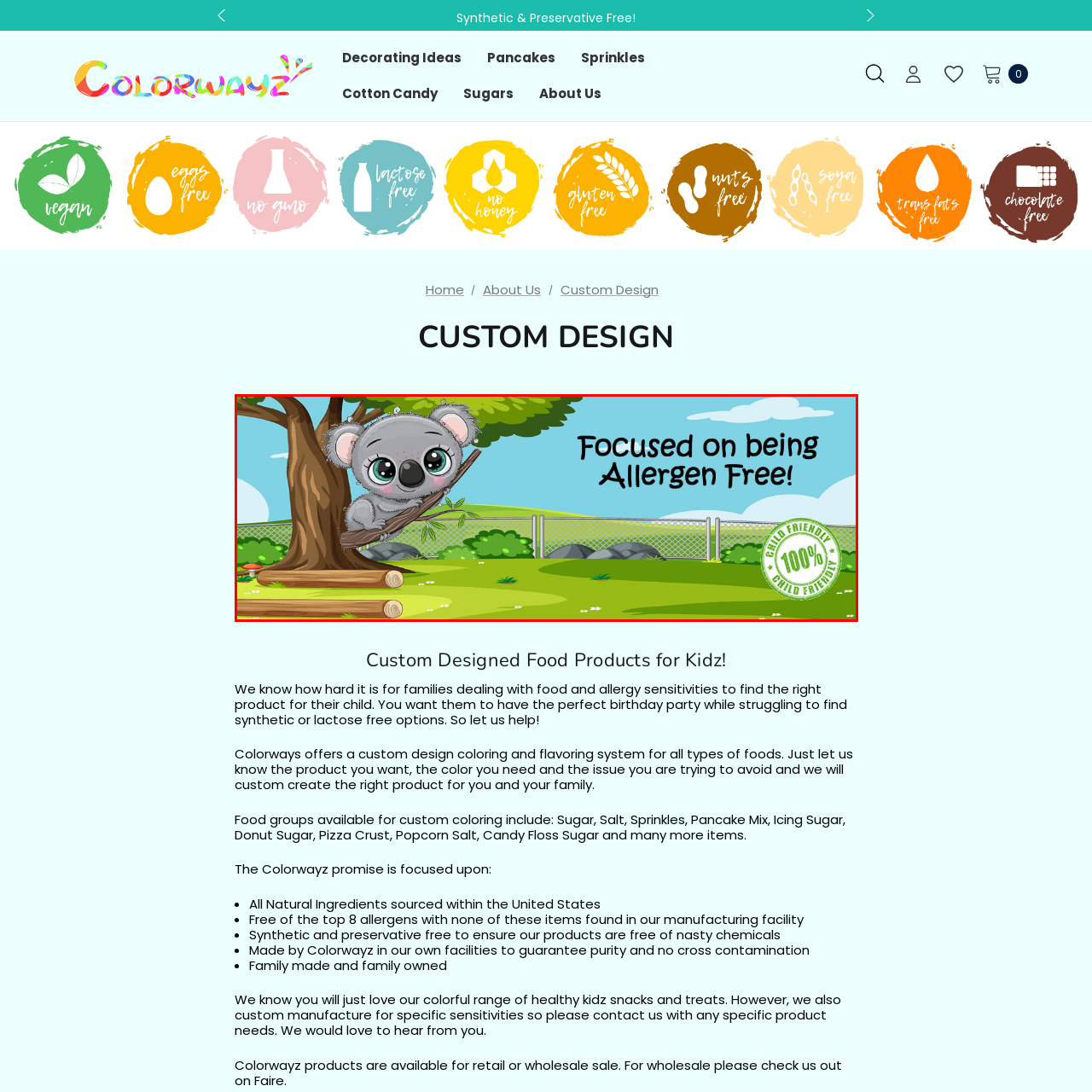What is the color of the sky?
Review the image area surrounded by the red bounding box and give a detailed answer to the question.

The image features a bright and playful outdoor setting with a clear blue sky, which provides a cheerful and friendly atmosphere.